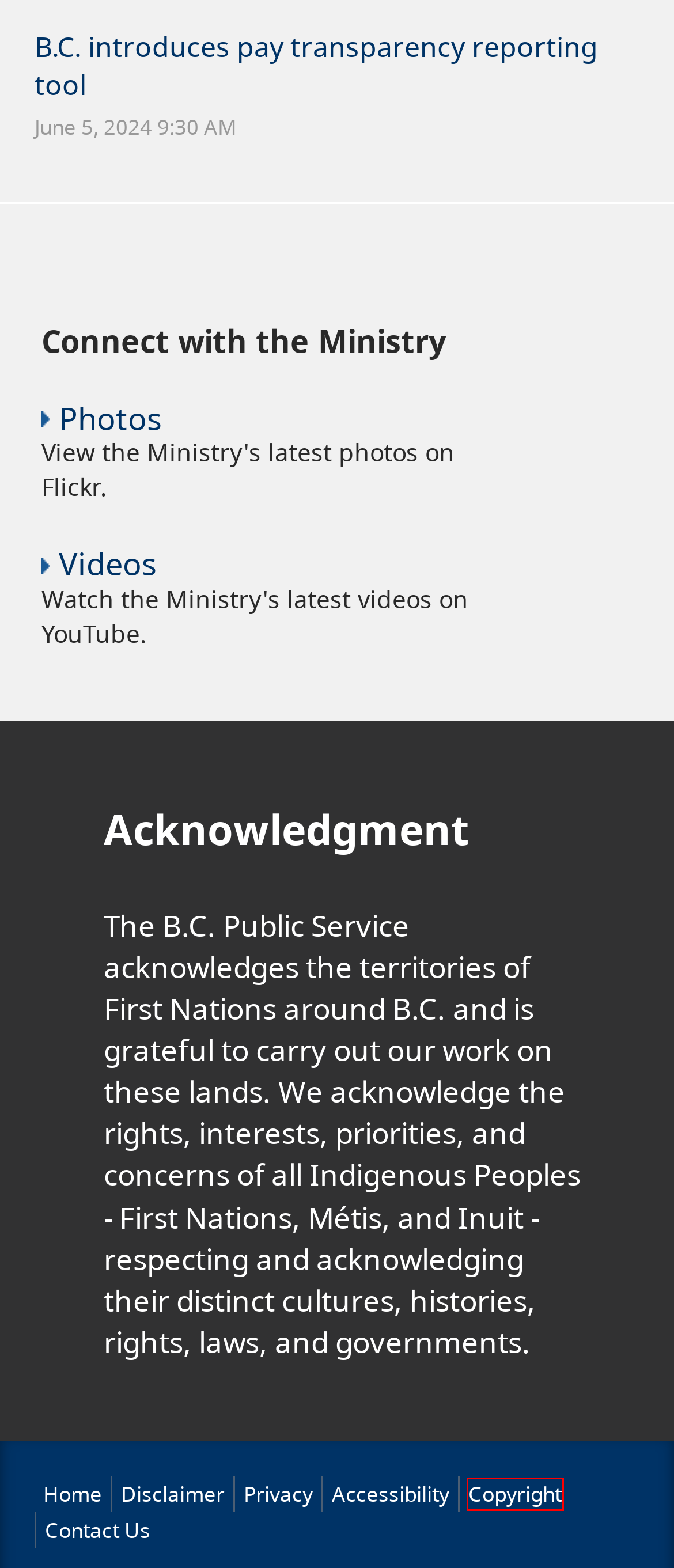You are provided with a screenshot of a webpage containing a red rectangle bounding box. Identify the webpage description that best matches the new webpage after the element in the bounding box is clicked. Here are the potential descriptions:
A. Copyright - Province of British Columbia
B. Home - Province of British Columbia
C. Accessible government - Province of British Columbia
D. Disclaimer - Province of British Columbia
E. Finance | BC Gov News
F. B.C. introduces pay transparency reporting tool | BC Gov News
G. BC Gov News
H. More supports coming for women, children facing domestic violence, exploitation | BC Gov News

A